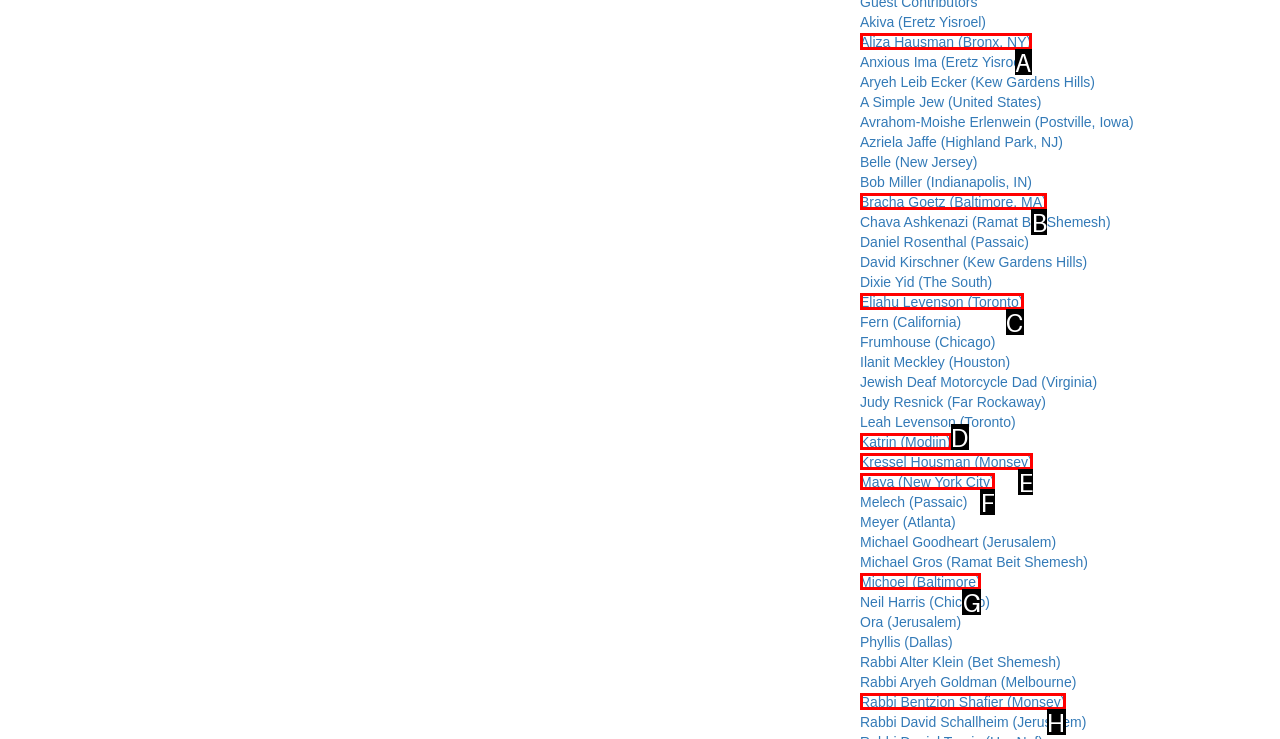From the given choices, indicate the option that best matches: Eliahu Levenson (Toronto)
State the letter of the chosen option directly.

C